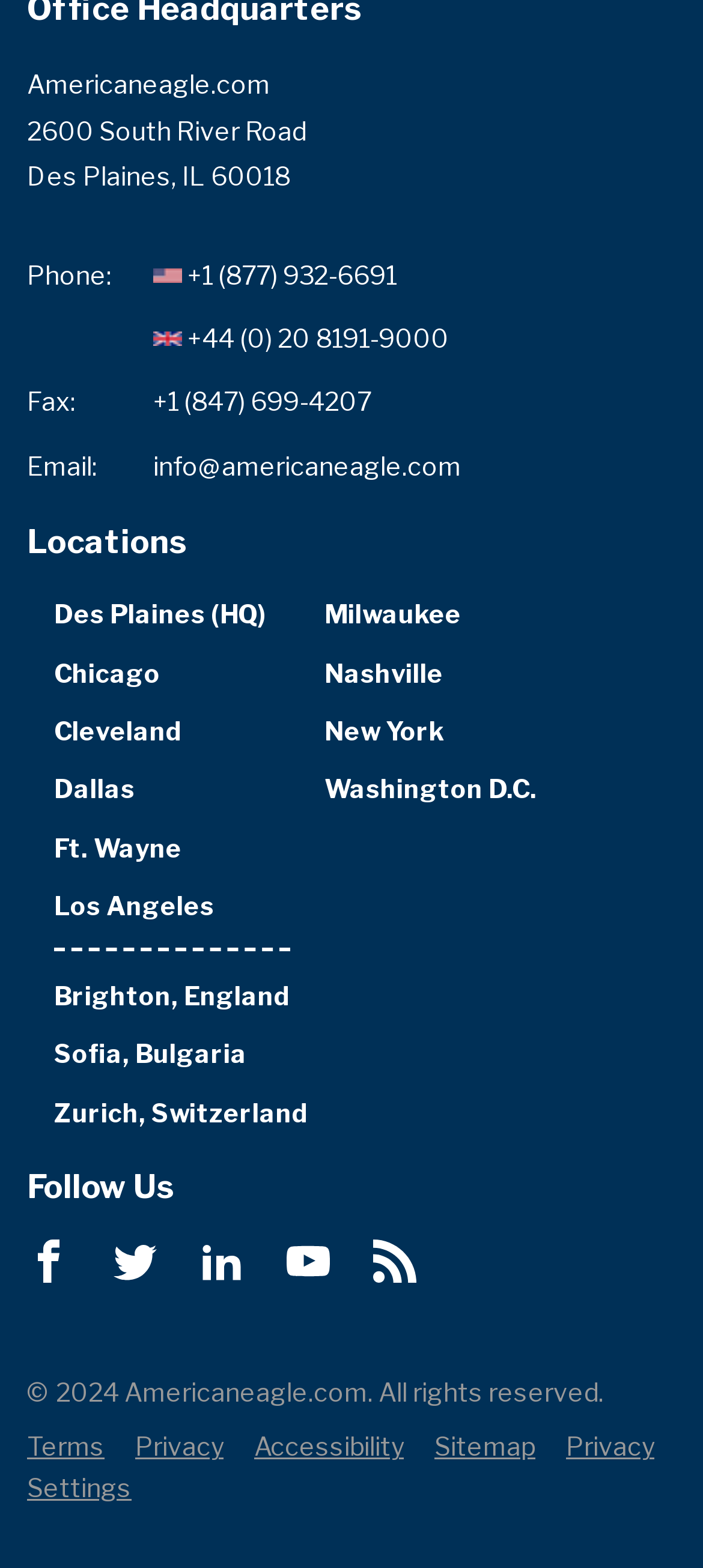Provide your answer in a single word or phrase: 
How many social media platforms are listed?

5